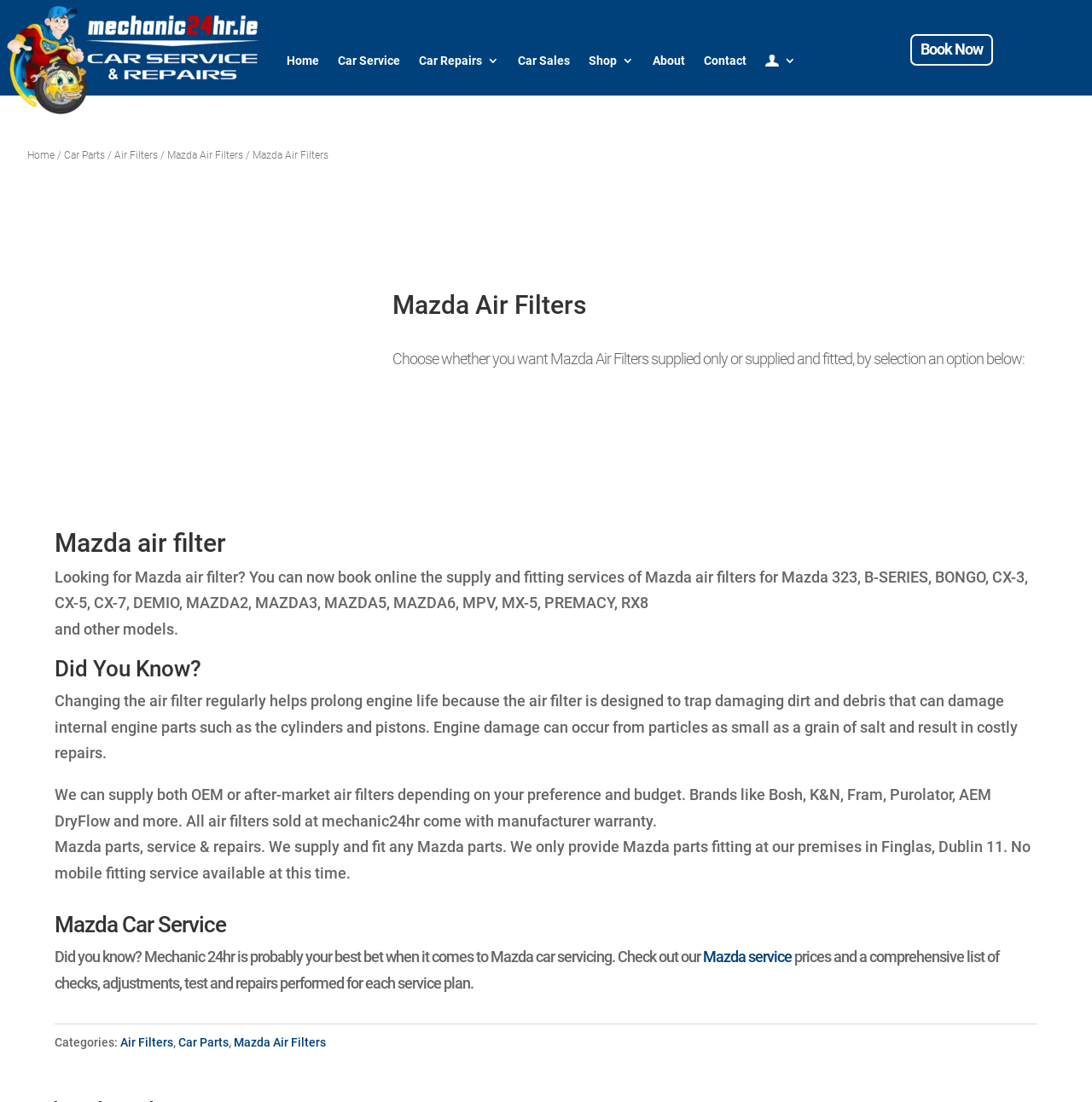Predict the bounding box of the UI element that fits this description: "Mazda Air Filters".

[0.214, 0.94, 0.298, 0.952]